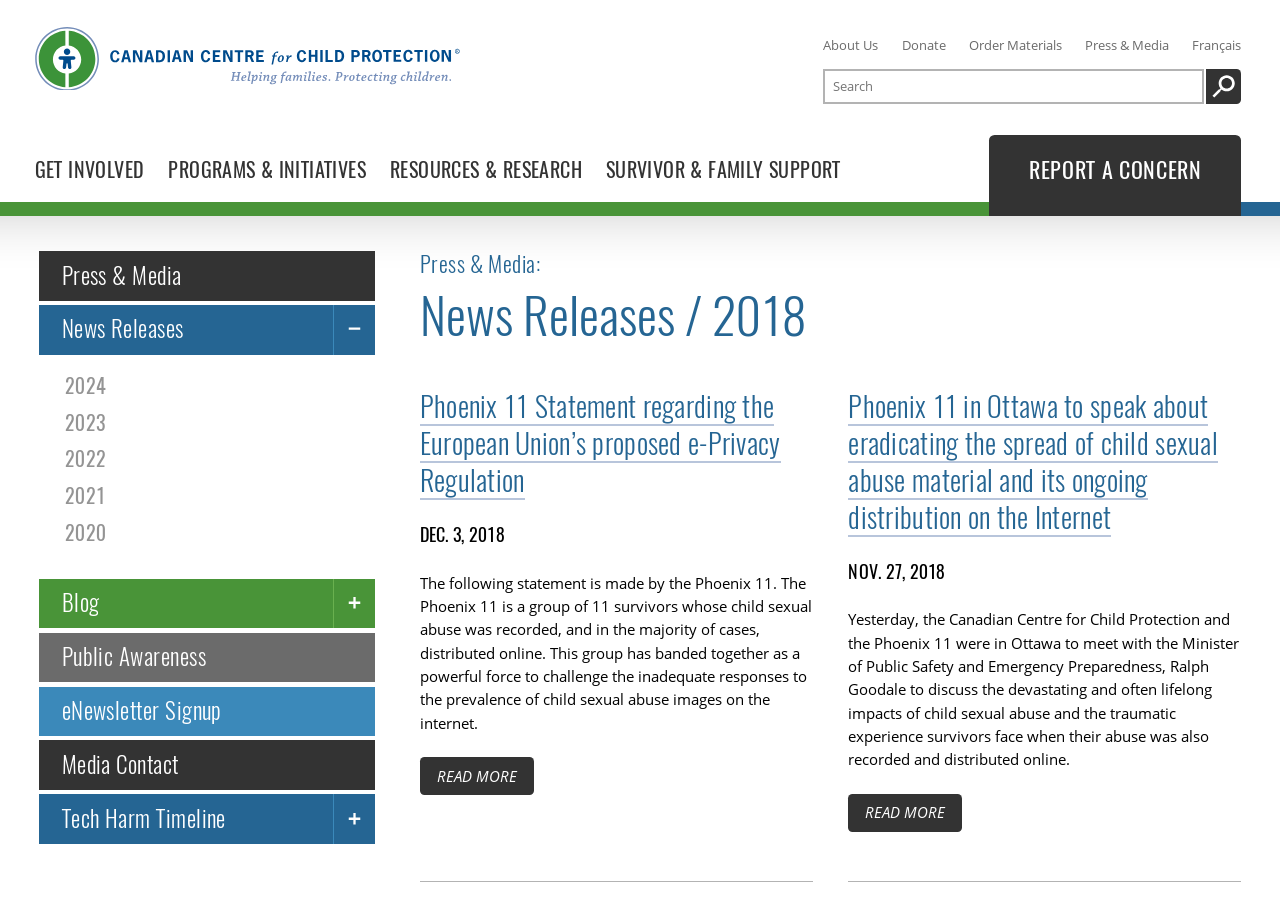Find the bounding box coordinates of the element to click in order to complete the given instruction: "Go to GET INVOLVED page."

[0.018, 0.152, 0.122, 0.22]